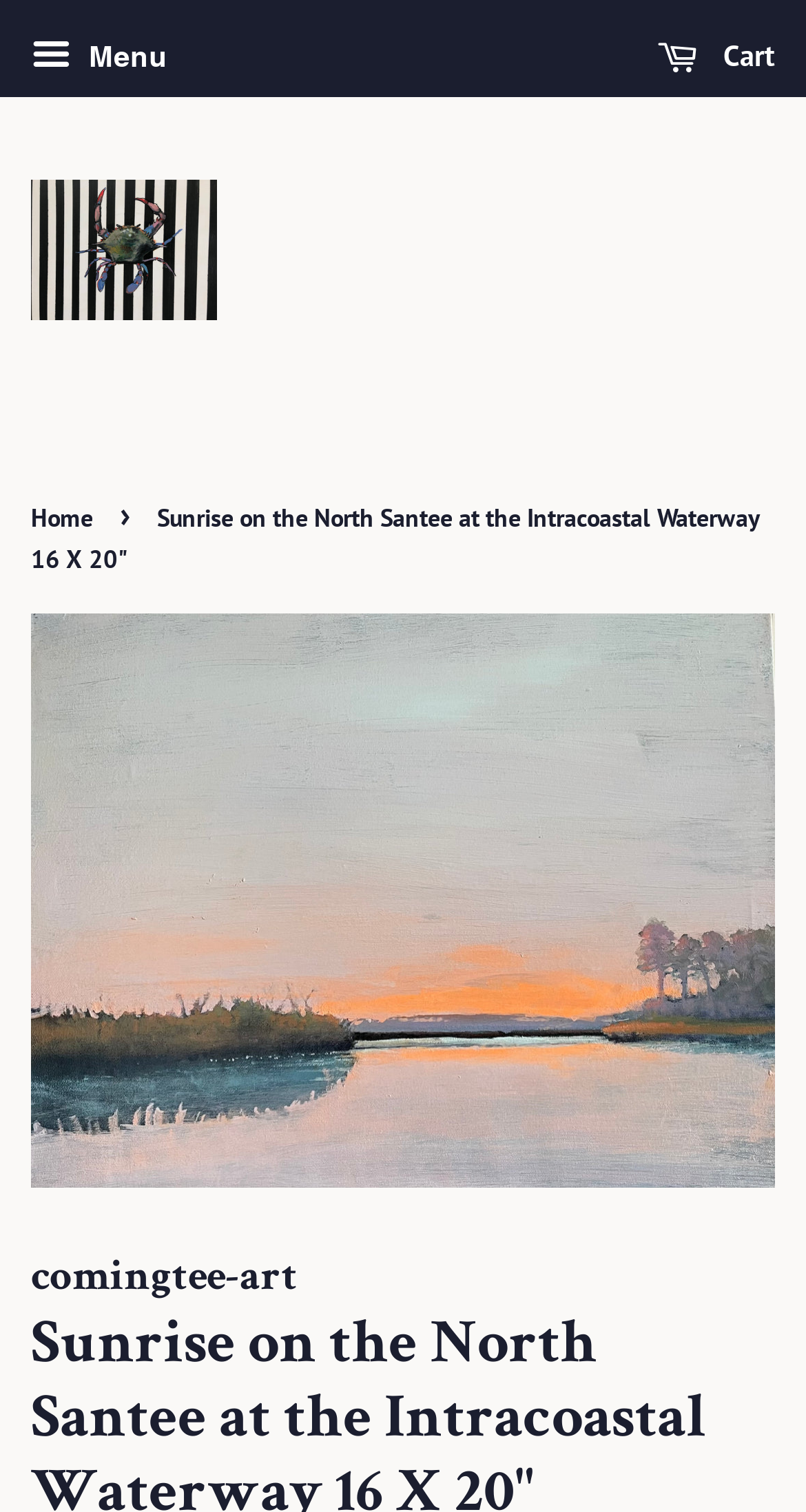From the element description alt="comingtee-art", predict the bounding box coordinates of the UI element. The coordinates must be specified in the format (top-left x, top-left y, bottom-right x, bottom-right y) and should be within the 0 to 1 range.

[0.038, 0.119, 0.269, 0.211]